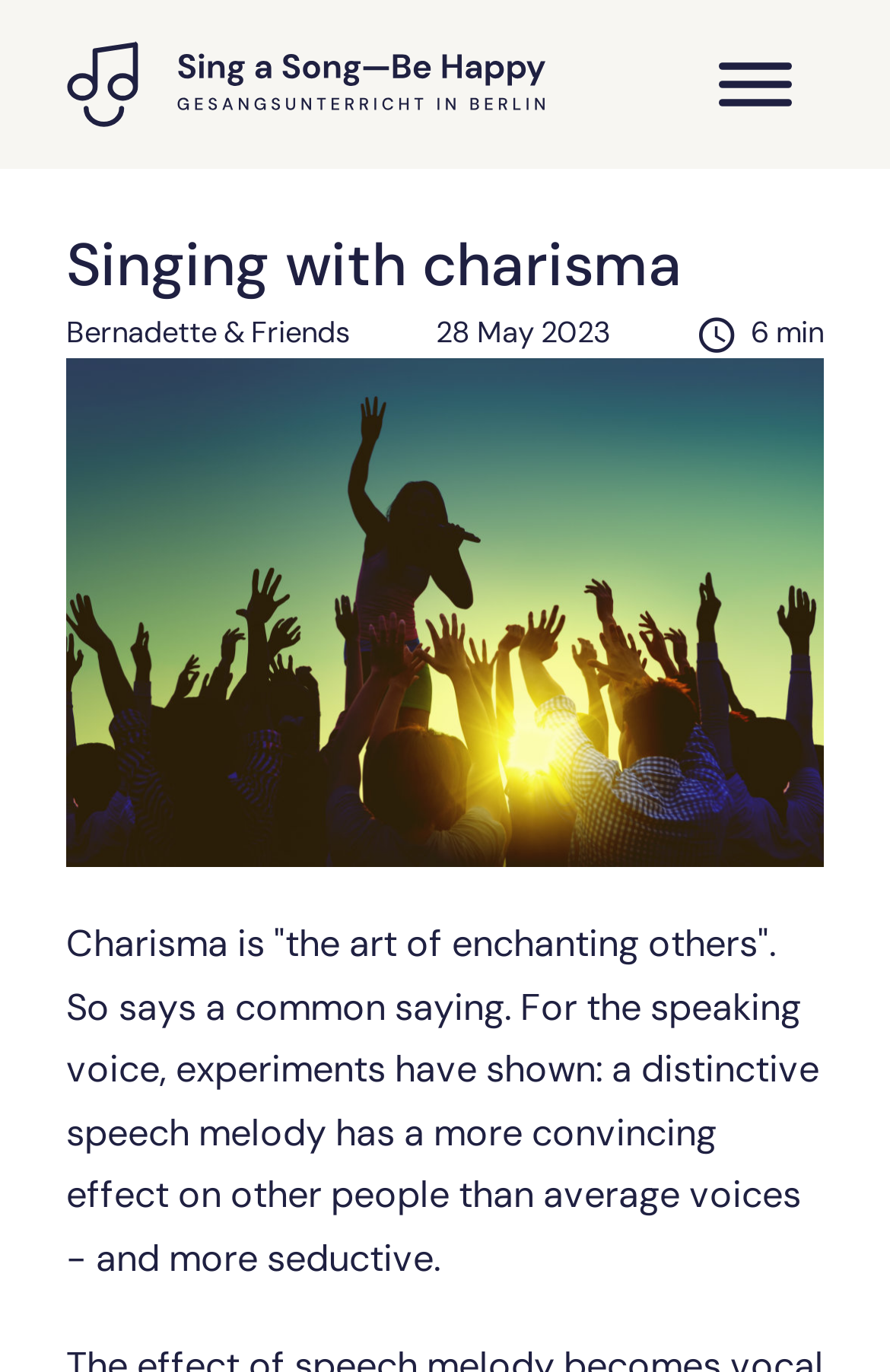Please determine the headline of the webpage and provide its content.

Singing with charisma